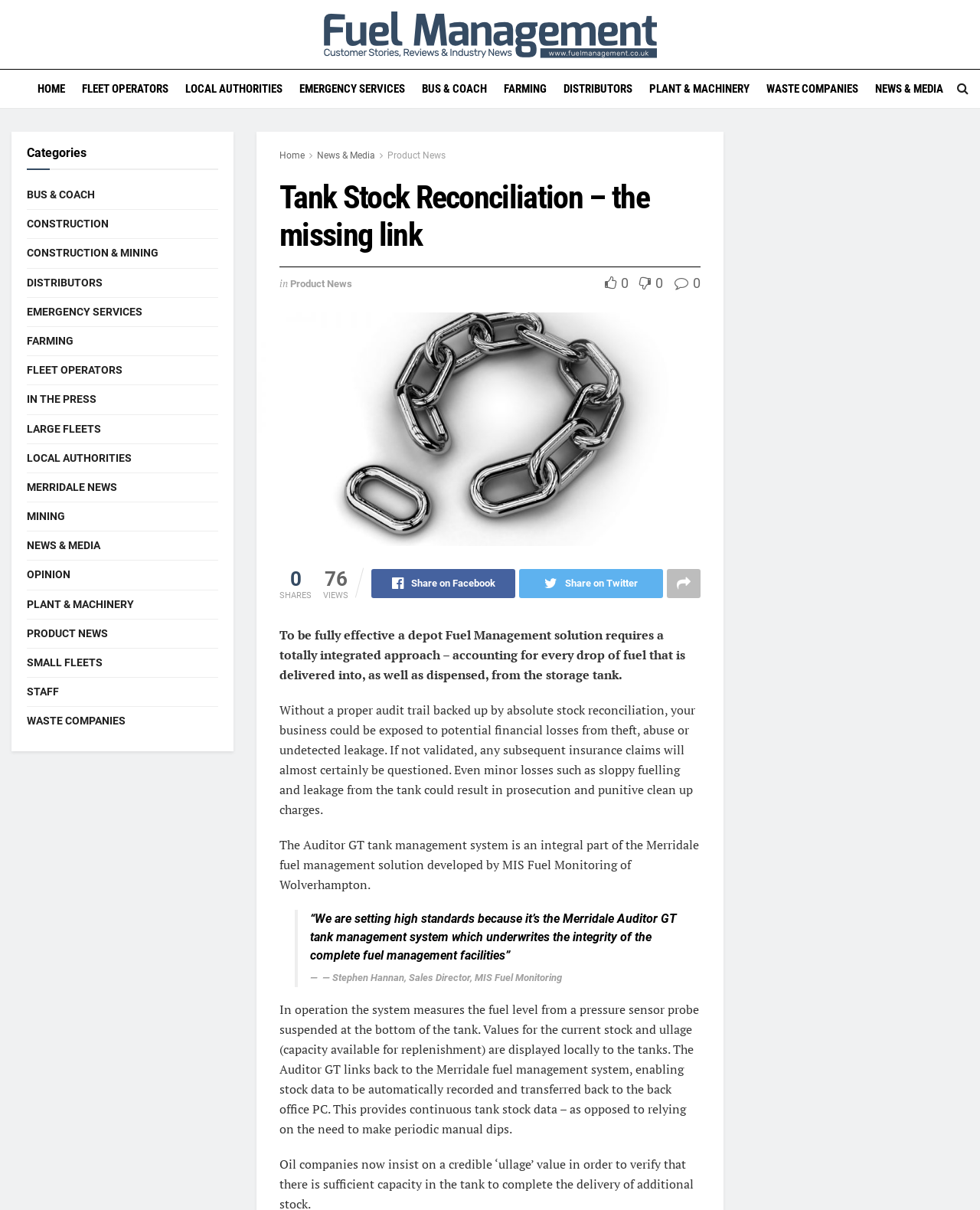How many links are there in the top navigation menu?
Can you provide a detailed and comprehensive answer to the question?

I counted the links in the top navigation menu, and there are 9 links: HOME, FLEET OPERATORS, LOCAL AUTHORITIES, EMERGENCY SERVICES, BUS & COACH, FARMING, DISTRIBUTORS, PLANT & MACHINERY, and WASTE COMPANIES.